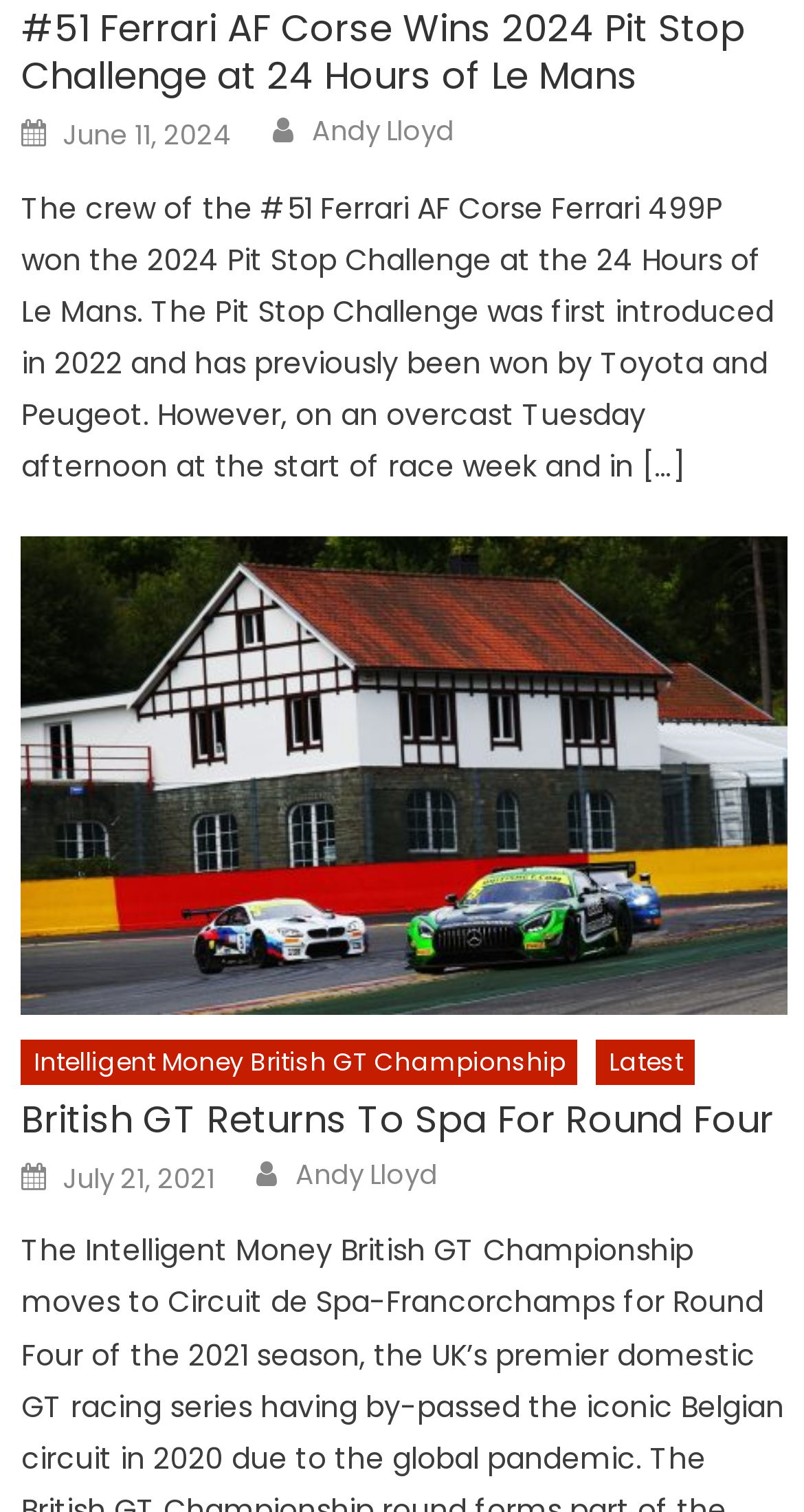What is the name of the championship mentioned in the second article?
Please elaborate on the answer to the question with detailed information.

The answer can be found in the link element with the text 'Intelligent Money British GT Championship', which is located below the second article's heading element. This indicates that the championship mentioned is the British GT Championship.